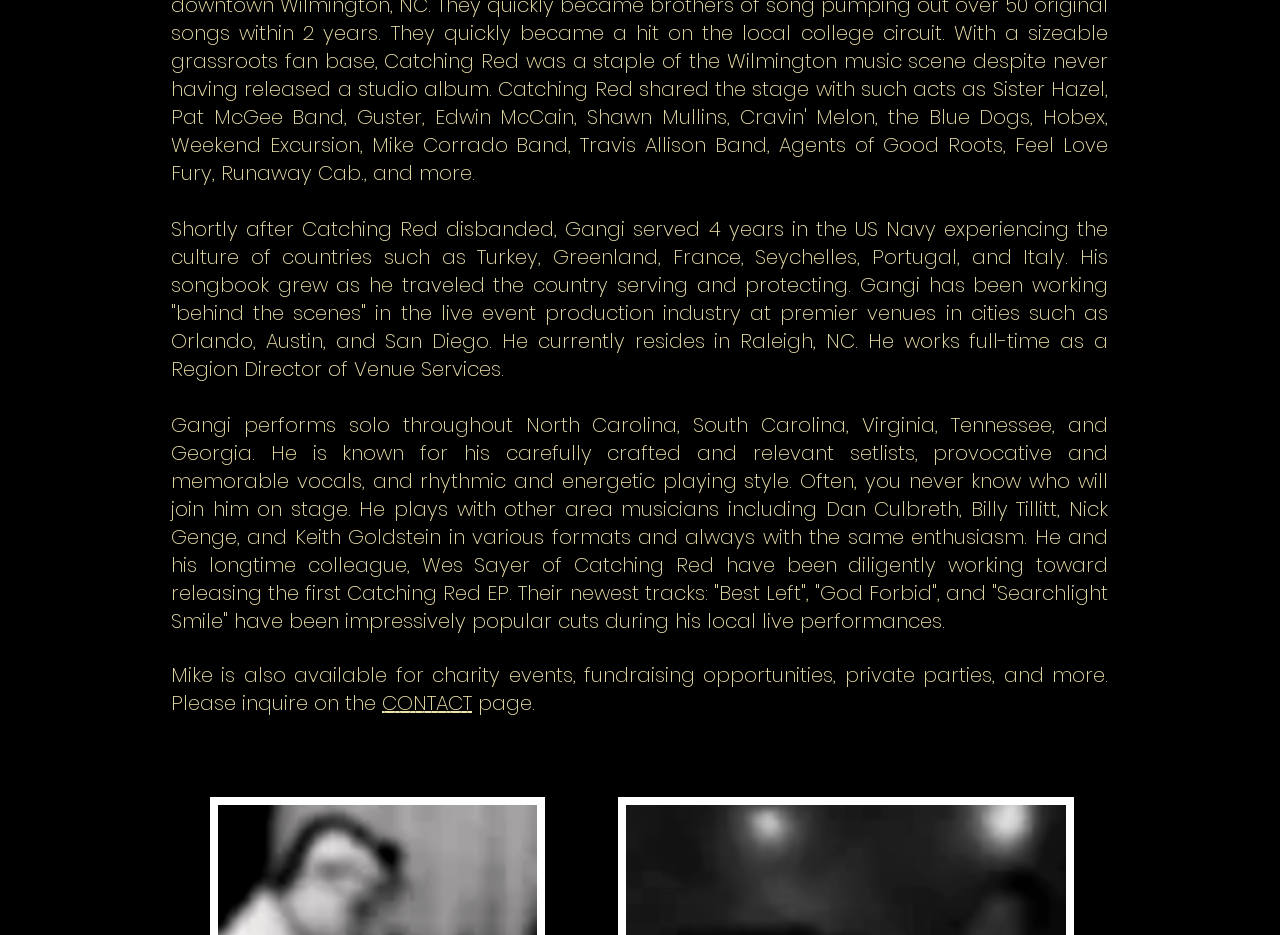What is the name of Gangi's longtime colleague?
Using the details from the image, give an elaborate explanation to answer the question.

According to the text, Gangi and his longtime colleague, Wes Sayer of Catching Red, have been diligently working toward releasing the first Catching Red EP, indicating Wes Sayer's name.